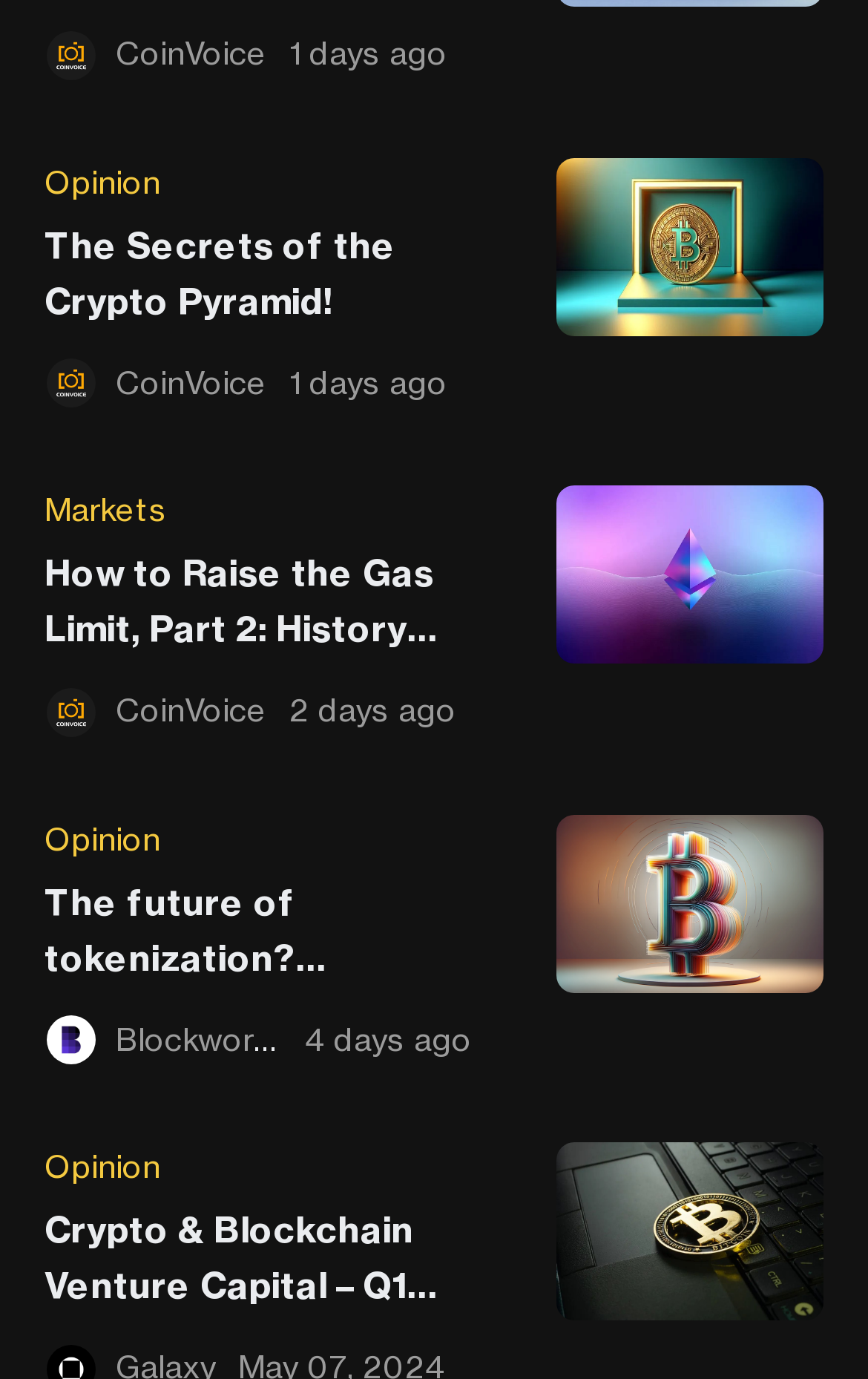Use a single word or phrase to answer the question:
How many articles are on this webpage?

5